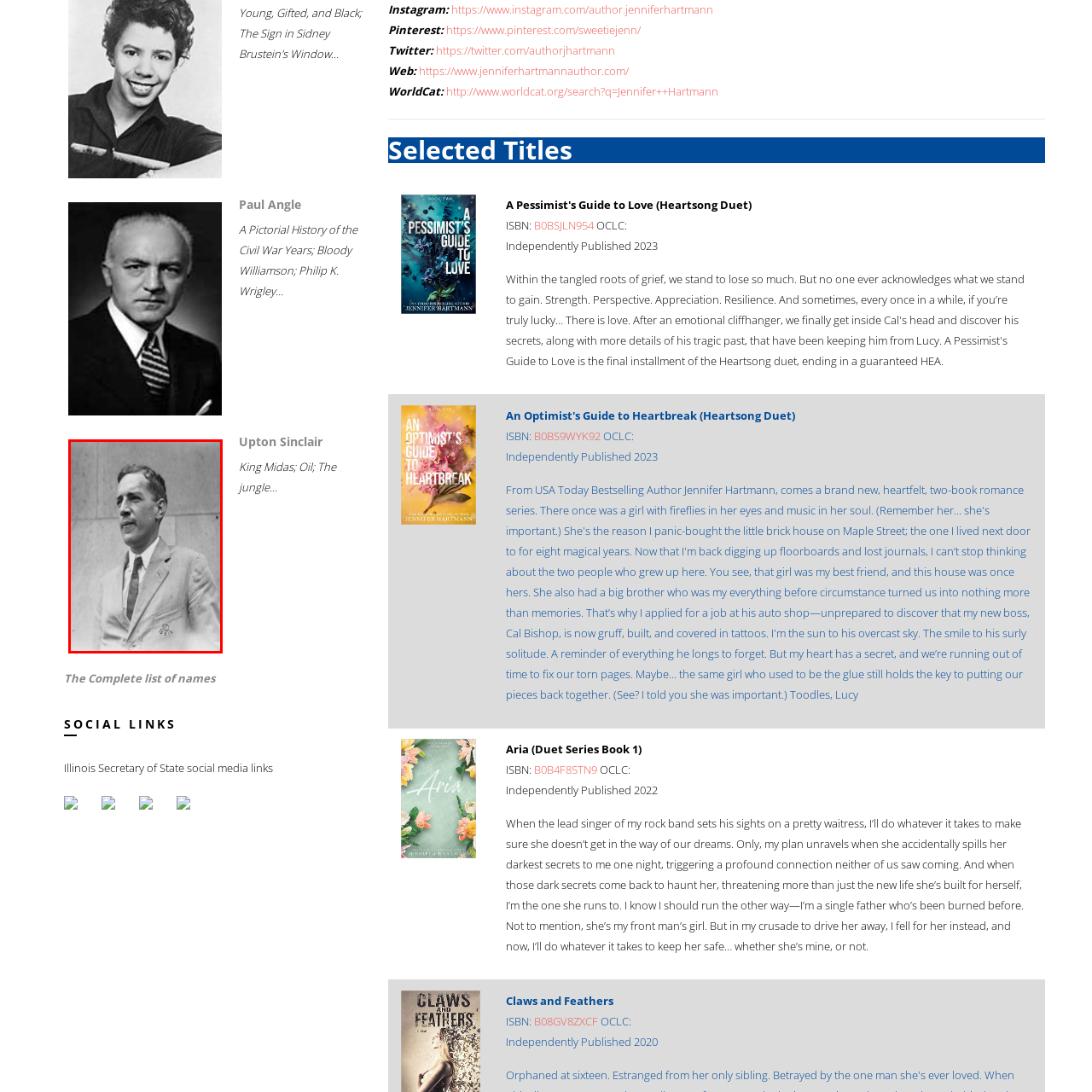Generate a detailed explanation of the image that is highlighted by the red box.

This image features a portrait of Upton Sinclair, a prominent American author and social activist best known for his influential works during the early 20th century. In this black-and-white photograph, Sinclair is depicted standing confidently, dressed in a light-colored suit with a tie, showcasing a serious demeanor. His thoughtful expression suggests a man deeply engaged with the issues of his time, which included labor rights and social justice. Sinclair's most famous work, "The Jungle," exposed the harsh conditions and exploitation within the meatpacking industry, significantly impacting public awareness and policy regarding food safety and labor rights. This image serves as a reminder of his legacy as a powerful voice for reform during the Progressive Era.